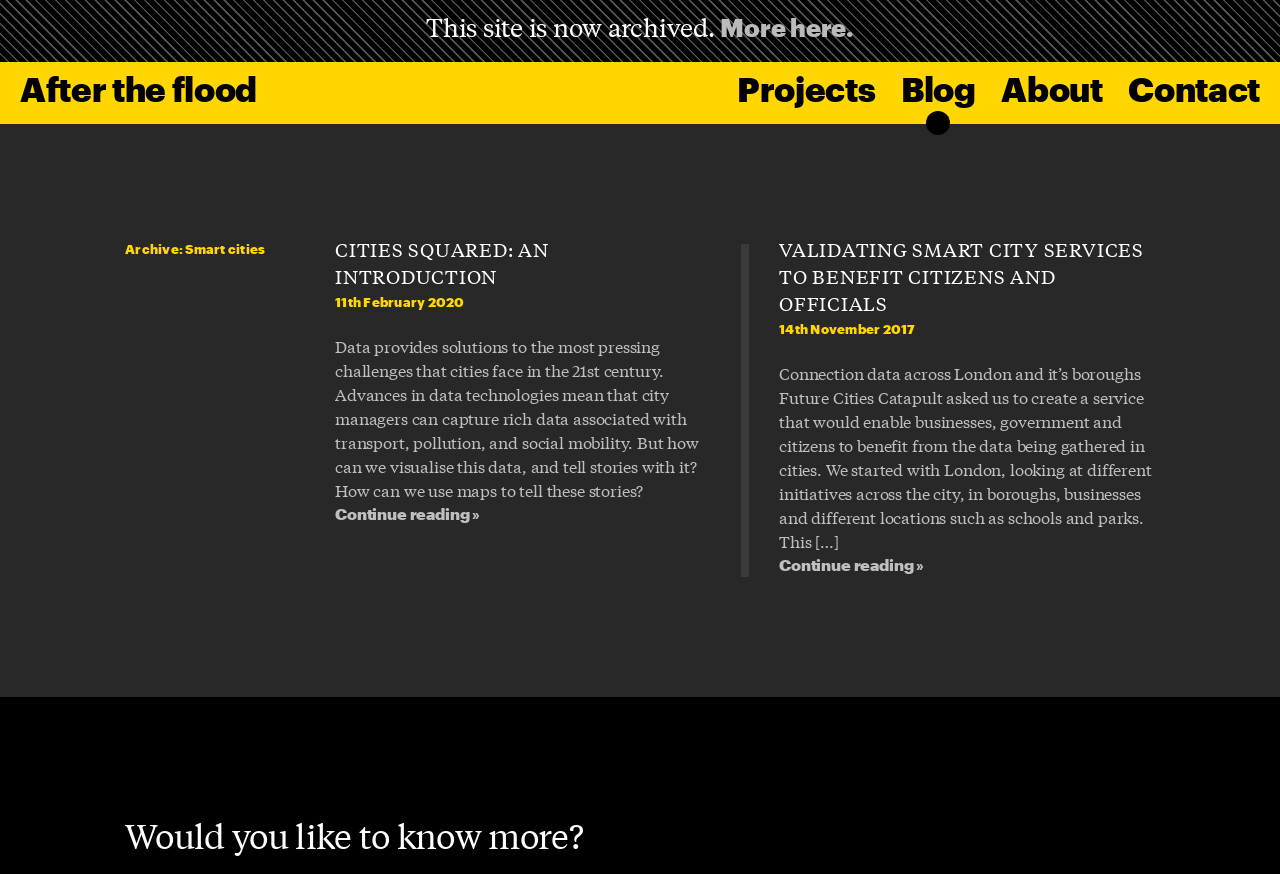Determine the bounding box coordinates of the section I need to click to execute the following instruction: "read archived posts". Provide the coordinates as four float numbers between 0 and 1, i.e., [left, top, right, bottom].

[0.563, 0.014, 0.667, 0.048]